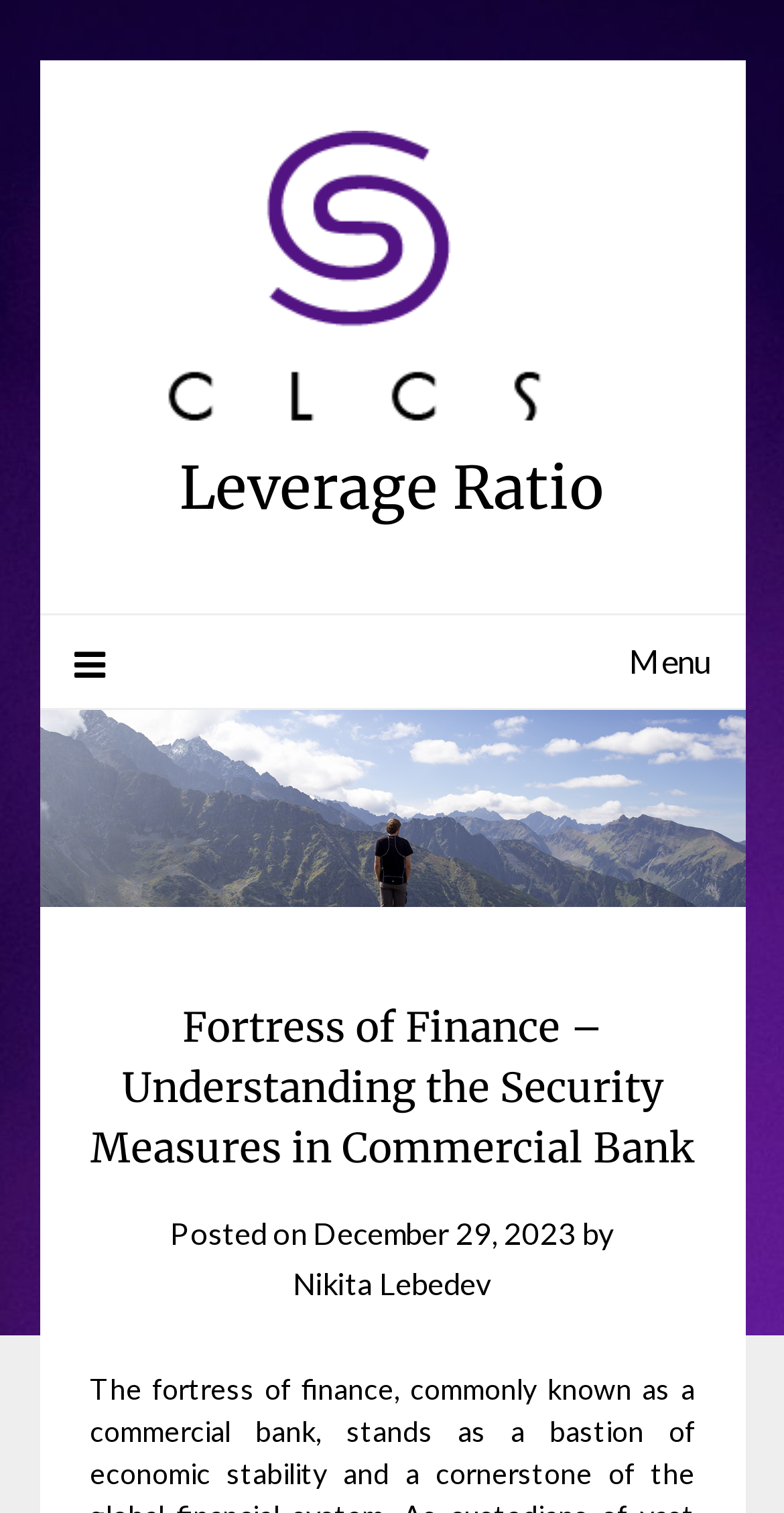Given the element description "Nikita Lebedev", identify the bounding box of the corresponding UI element.

[0.373, 0.836, 0.627, 0.86]